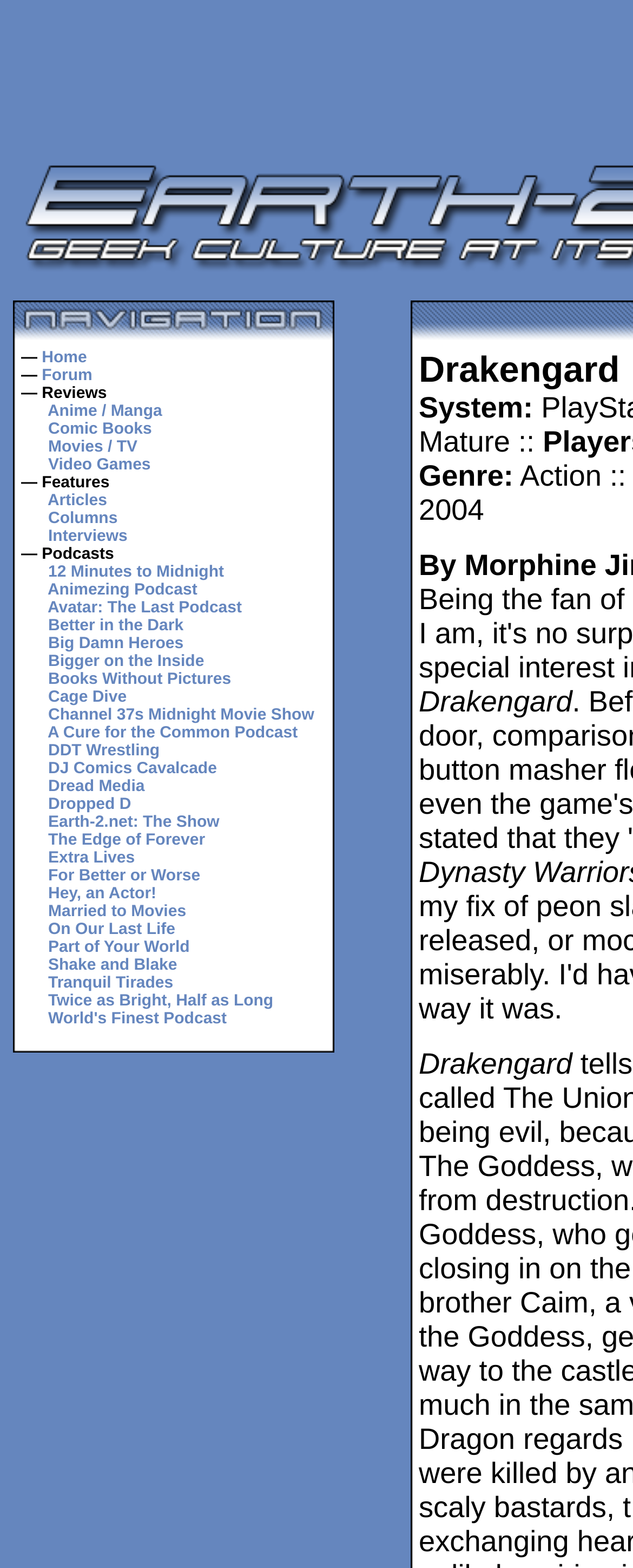Provide the bounding box coordinates, formatted as (top-left x, top-left y, bottom-right x, bottom-right y), with all values being floating point numbers between 0 and 1. Identify the bounding box of the UI element that matches the description: Comic Books

[0.076, 0.268, 0.24, 0.28]